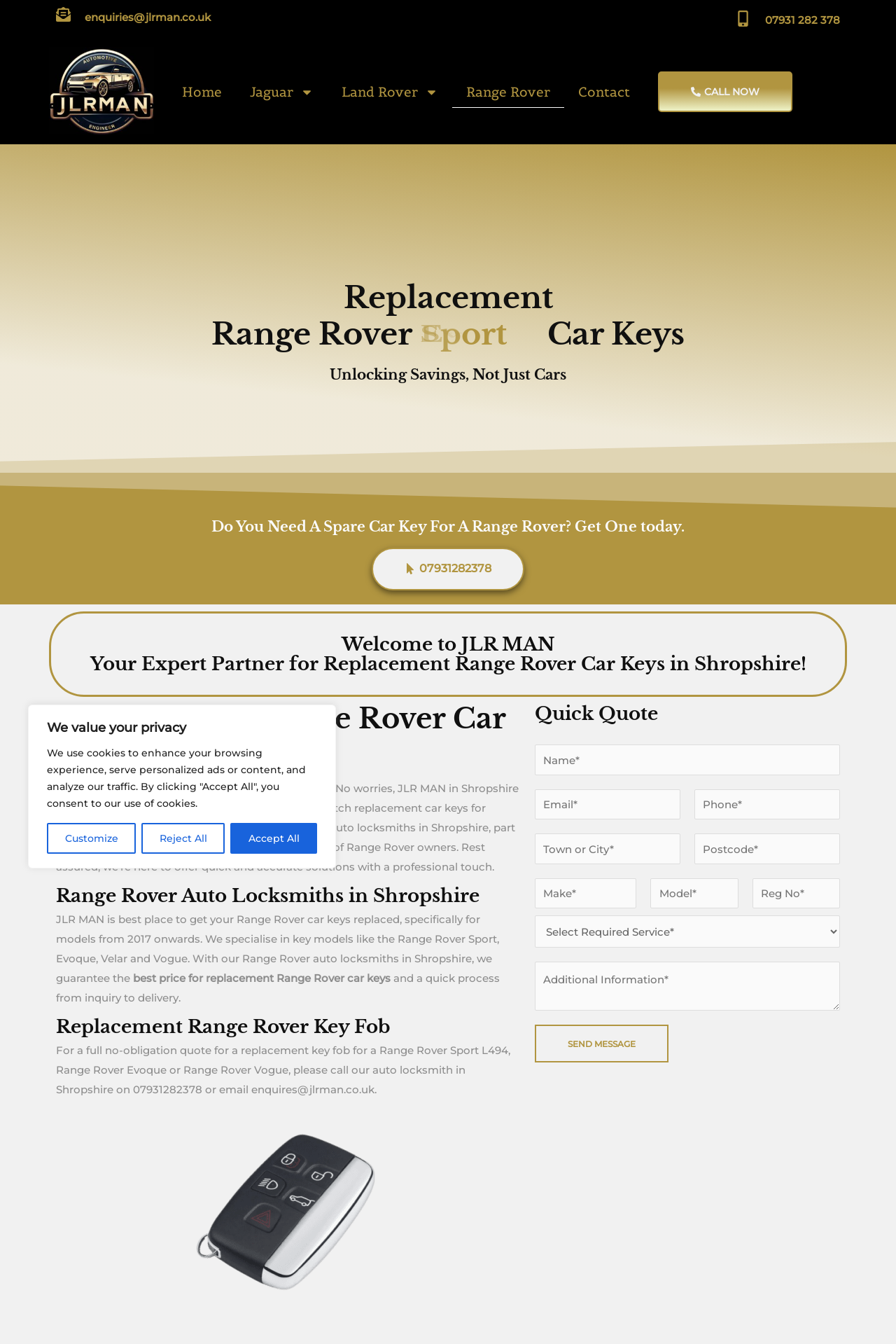What types of Range Rover models can be replaced?
Please provide a single word or phrase answer based on the image.

Sport, Evoque, Velar, and Vogue